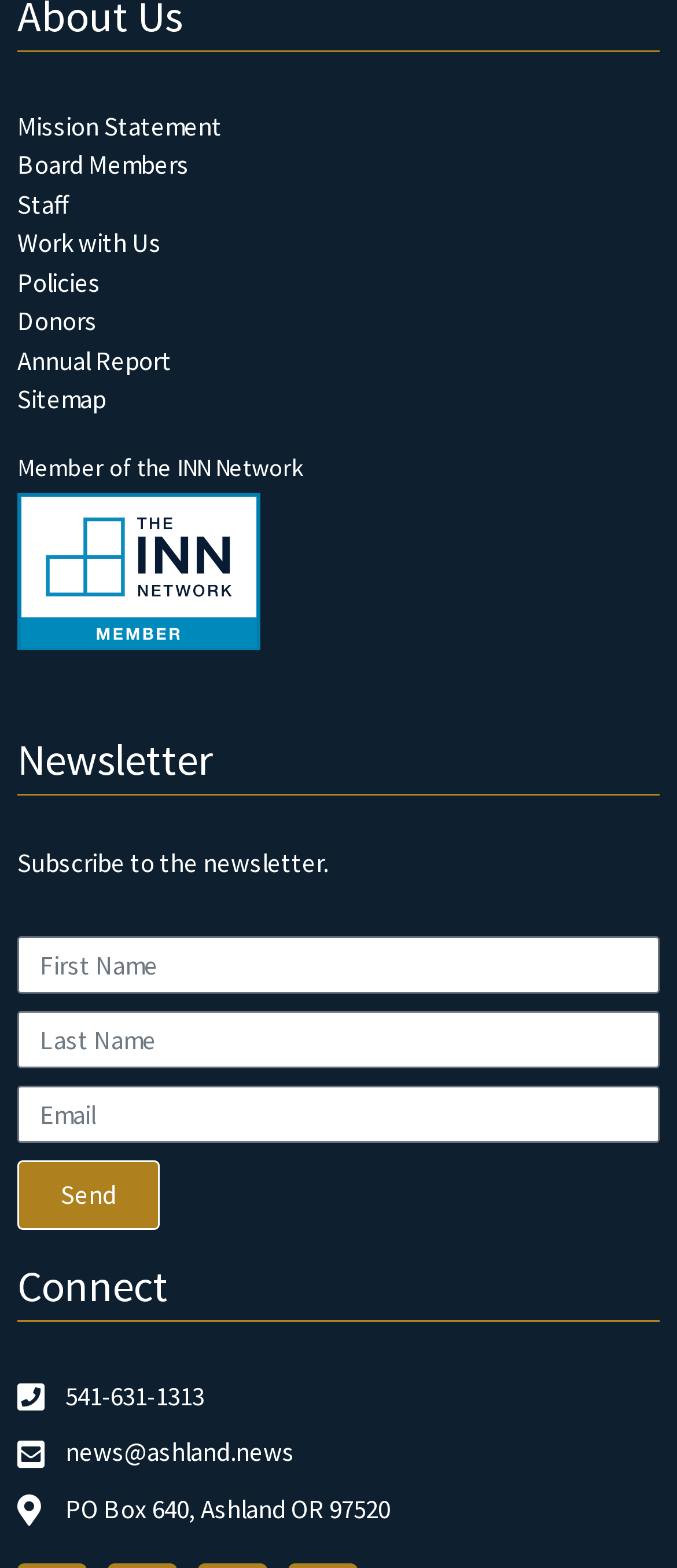Please find the bounding box coordinates of the element that you should click to achieve the following instruction: "Click Mission Statement". The coordinates should be presented as four float numbers between 0 and 1: [left, top, right, bottom].

[0.026, 0.069, 0.974, 0.093]